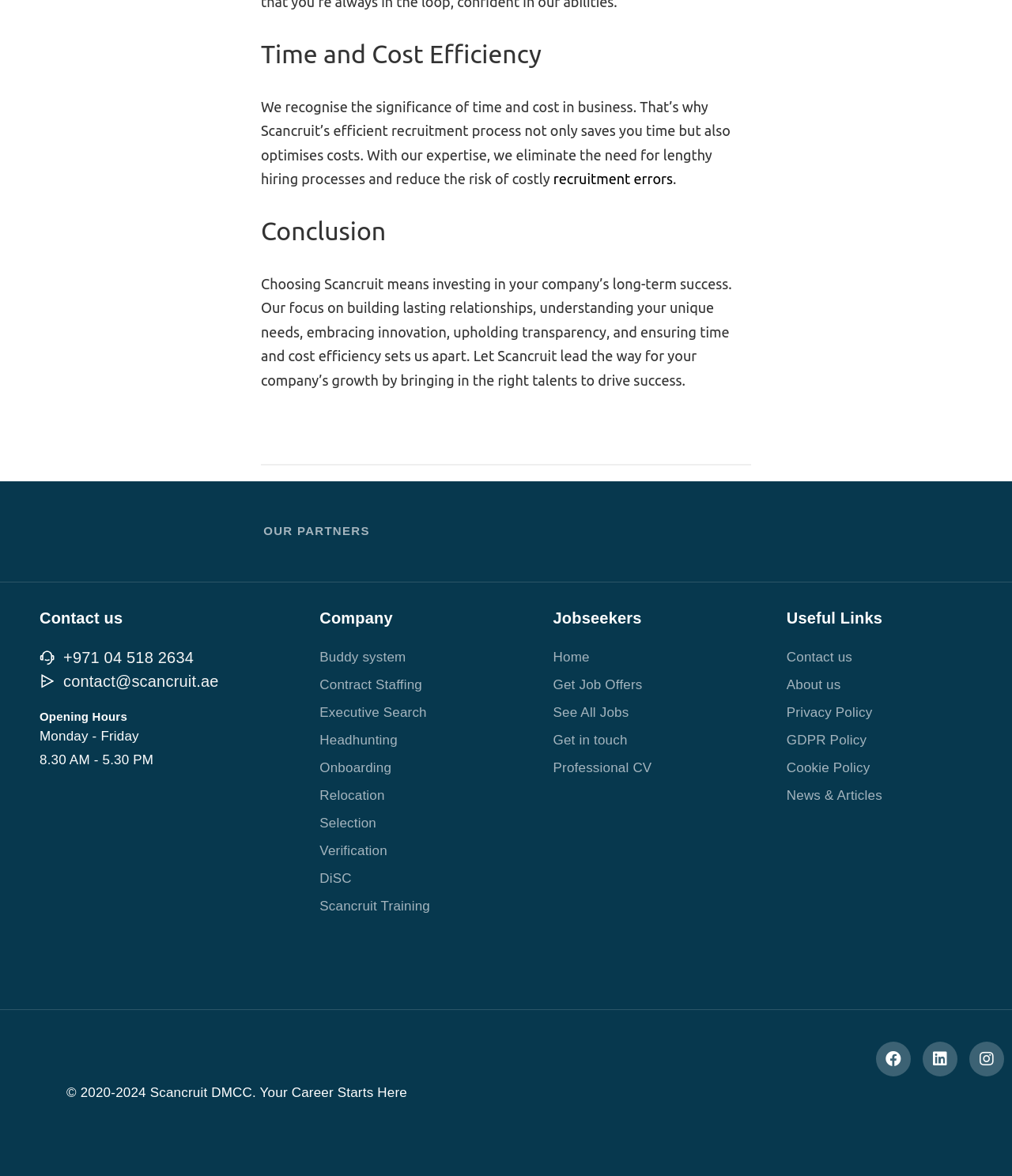Analyze the image and deliver a detailed answer to the question: What is the purpose of Scancruit?

The webpage states that choosing Scancruit means investing in a company's long-term success, and Scancruit's focus on building lasting relationships, understanding unique needs, embracing innovation, upholding transparency, and ensuring time and cost efficiency sets it apart.